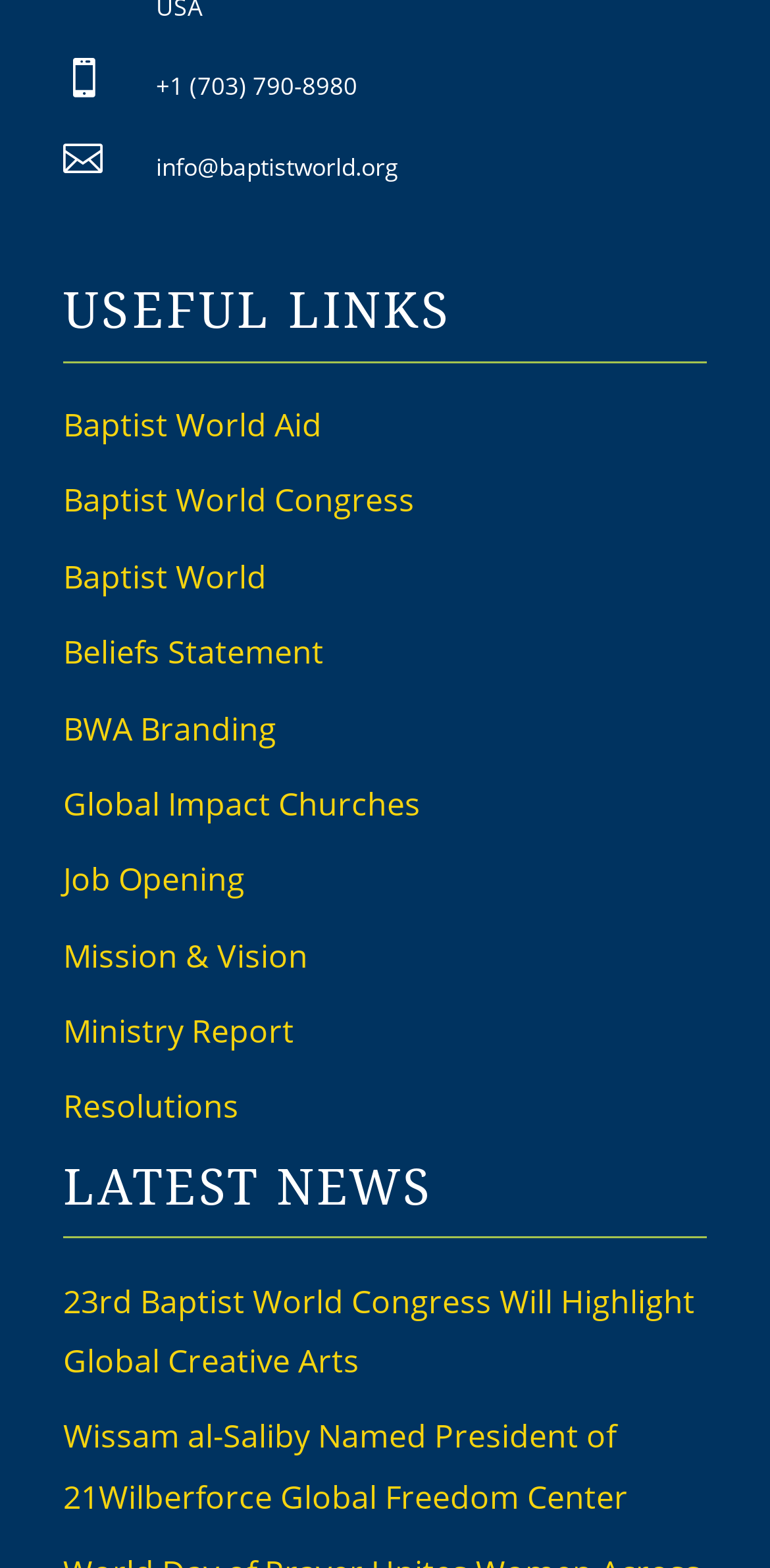Please locate the bounding box coordinates of the region I need to click to follow this instruction: "go to the 'Mission & Vision' page".

[0.082, 0.595, 0.4, 0.623]